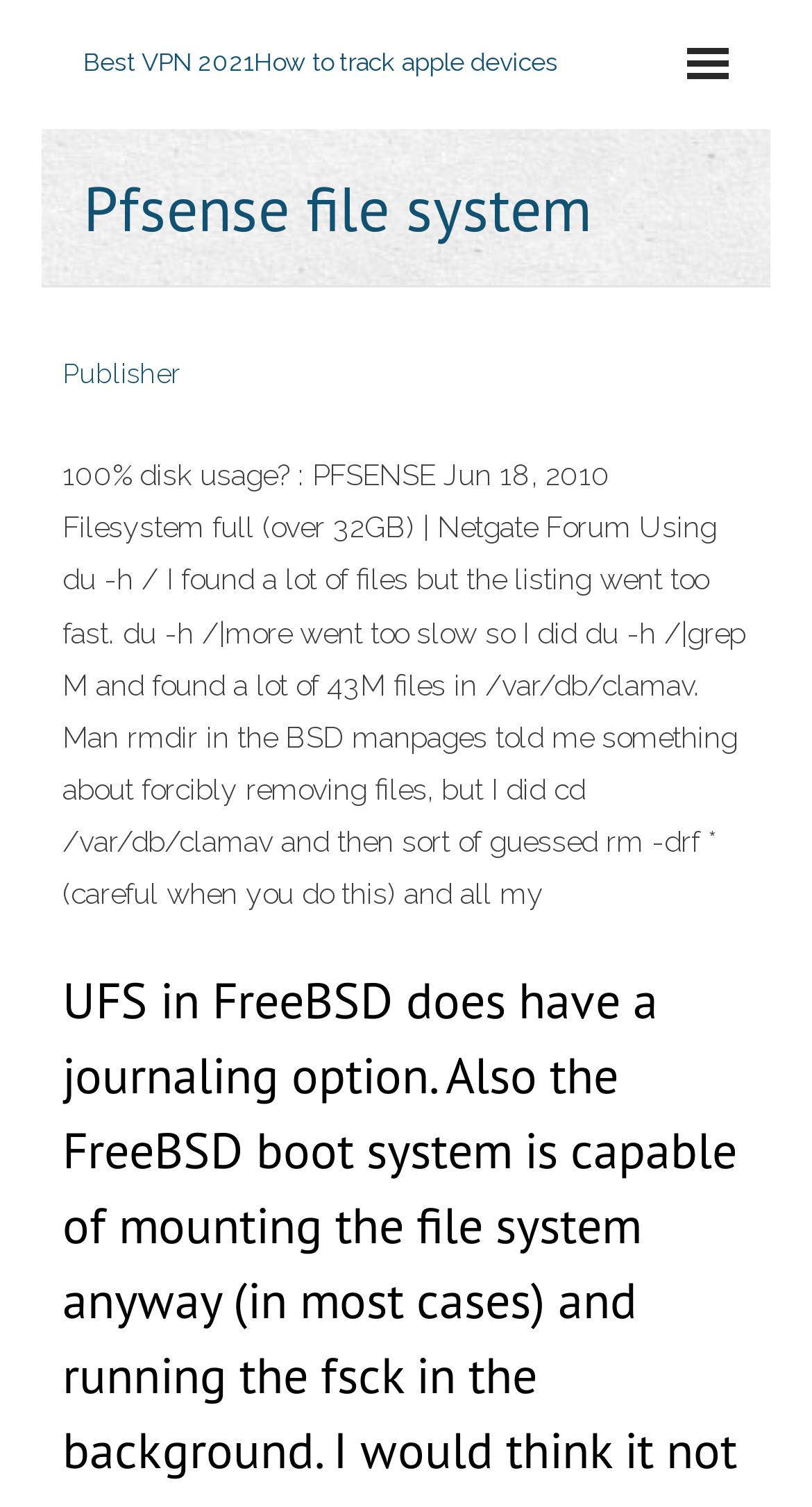Please provide the main heading of the webpage content.

Pfsense file system